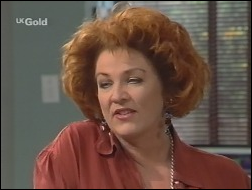Give a thorough explanation of the image.

In this scene from the popular TV show "Neighbours," we see Cheryl Stark, portrayed by actress Caroline Gillmer. Cheryl, with her signature voluminous curly red hair and a striking burgundy top, exudes a blend of sass and confidence. She appears to be engaged in a conversation, likely sharing her trademark humor and wisdom with the other characters. The background hints at a domestic setting, typical of the show's focus on everyday life in the fictional suburb of Ramsay Street. The overall atmosphere reflects the blend of drama and lightheartedness that "Neighbours" is known for. This episode, specifically Episode 2585, showcases the dynamics and interactions that define the show's engaging narrative.